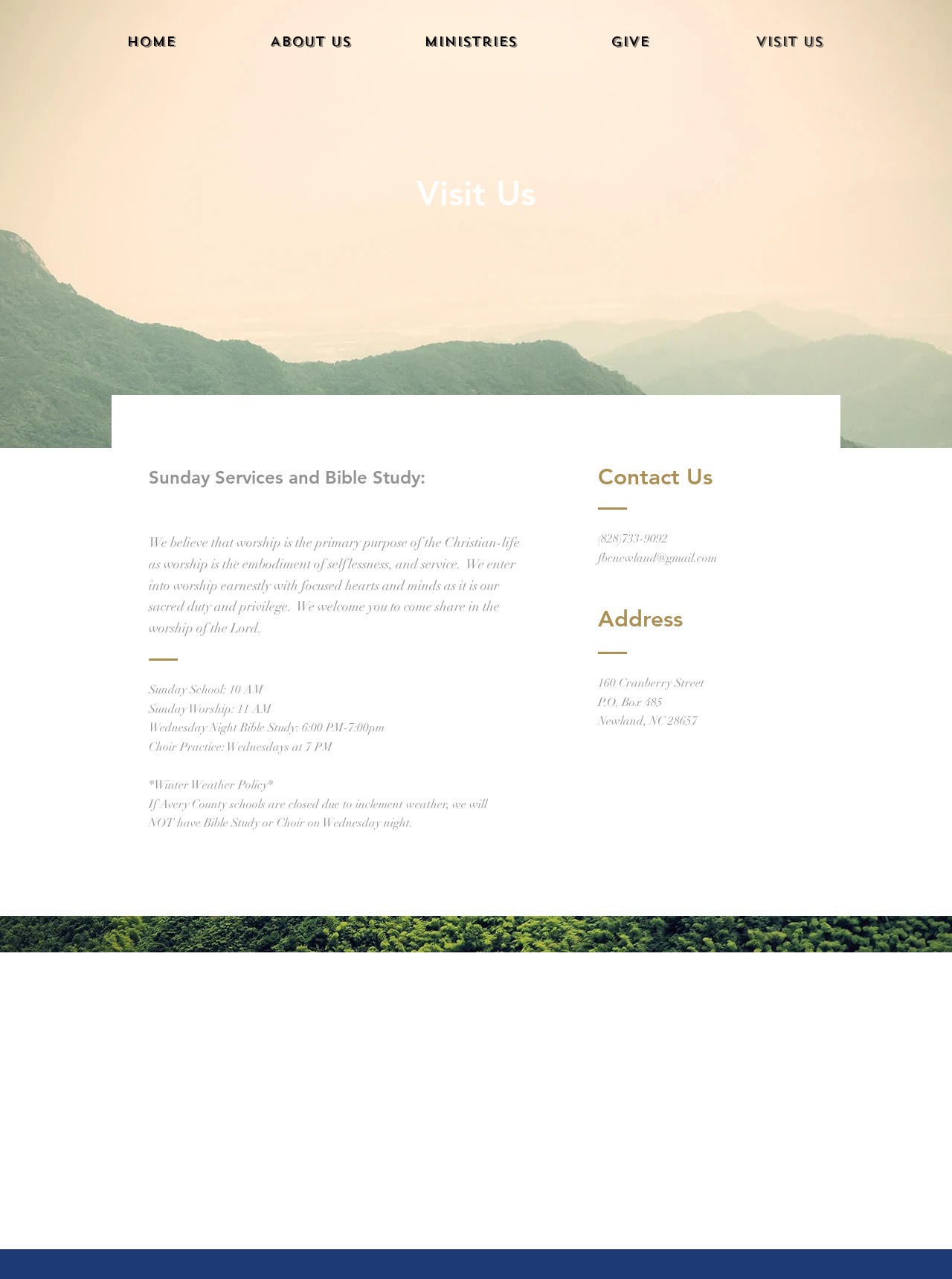What is the phone number of the church?
Refer to the image and provide a one-word or short phrase answer.

(828)733-9092